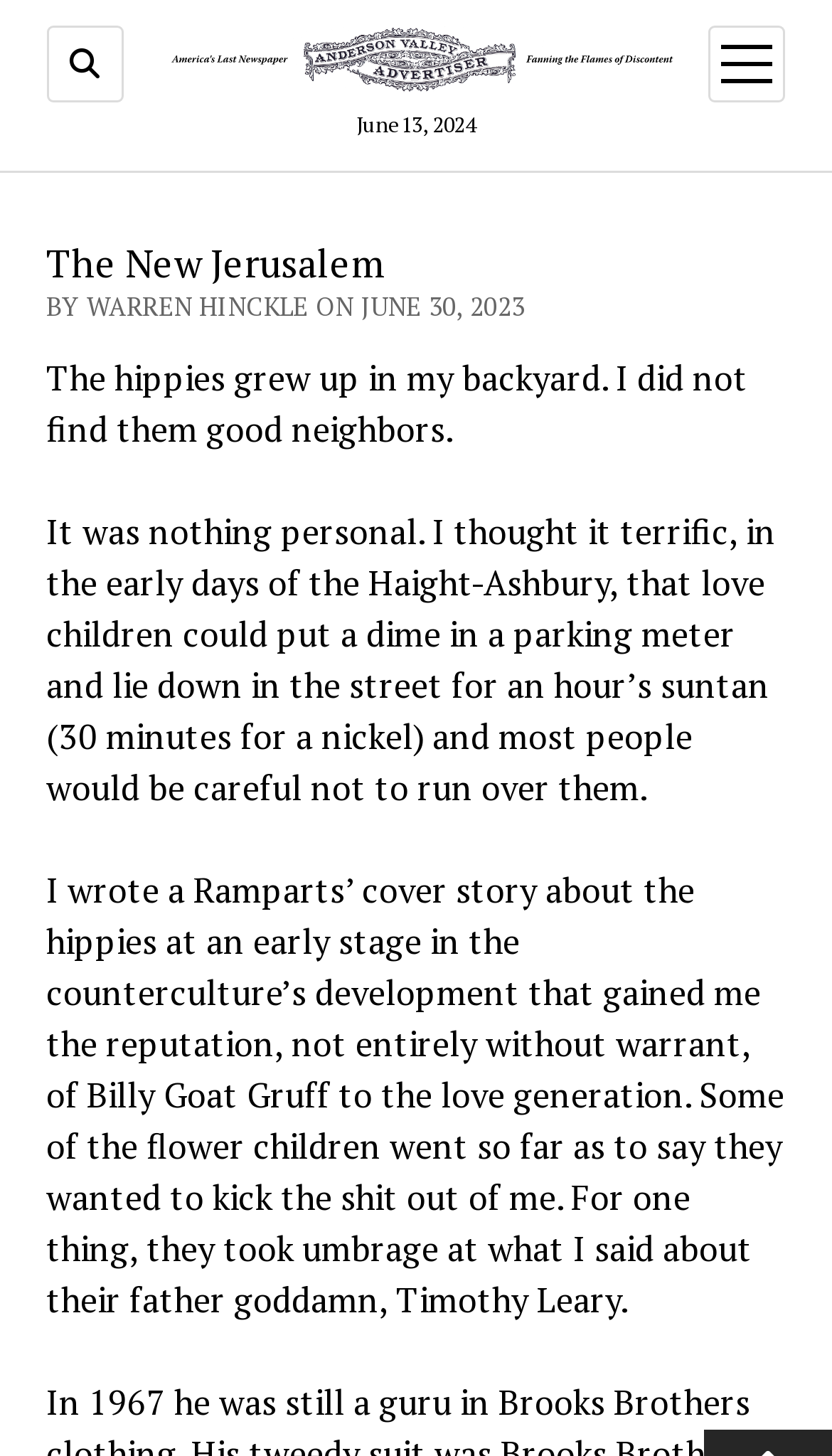Based on the provided description, "open menu", find the bounding box of the corresponding UI element in the screenshot.

[0.852, 0.018, 0.944, 0.07]